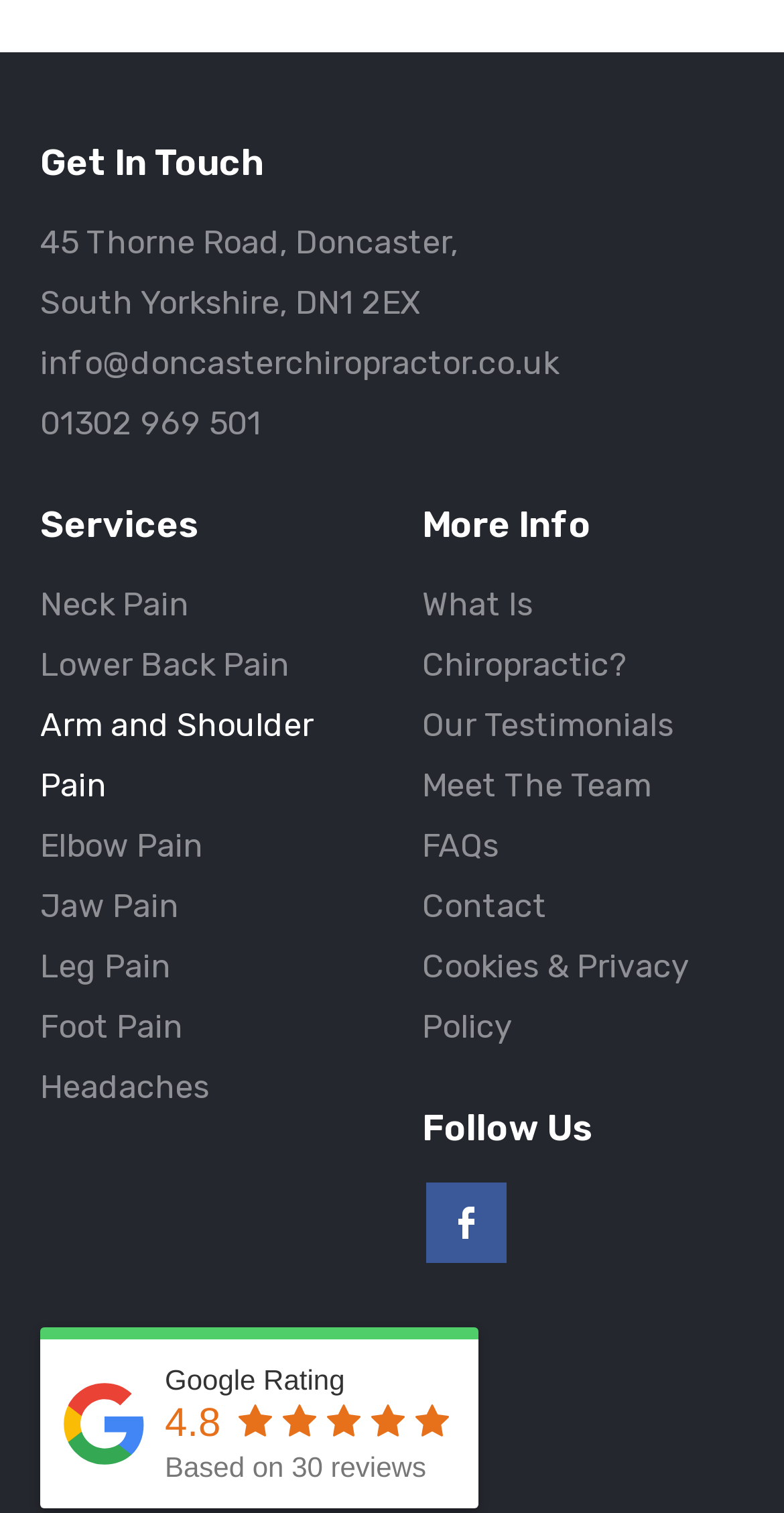Please identify the bounding box coordinates of the area I need to click to accomplish the following instruction: "Click the 'Meet The Team' link".

[0.538, 0.507, 0.831, 0.532]